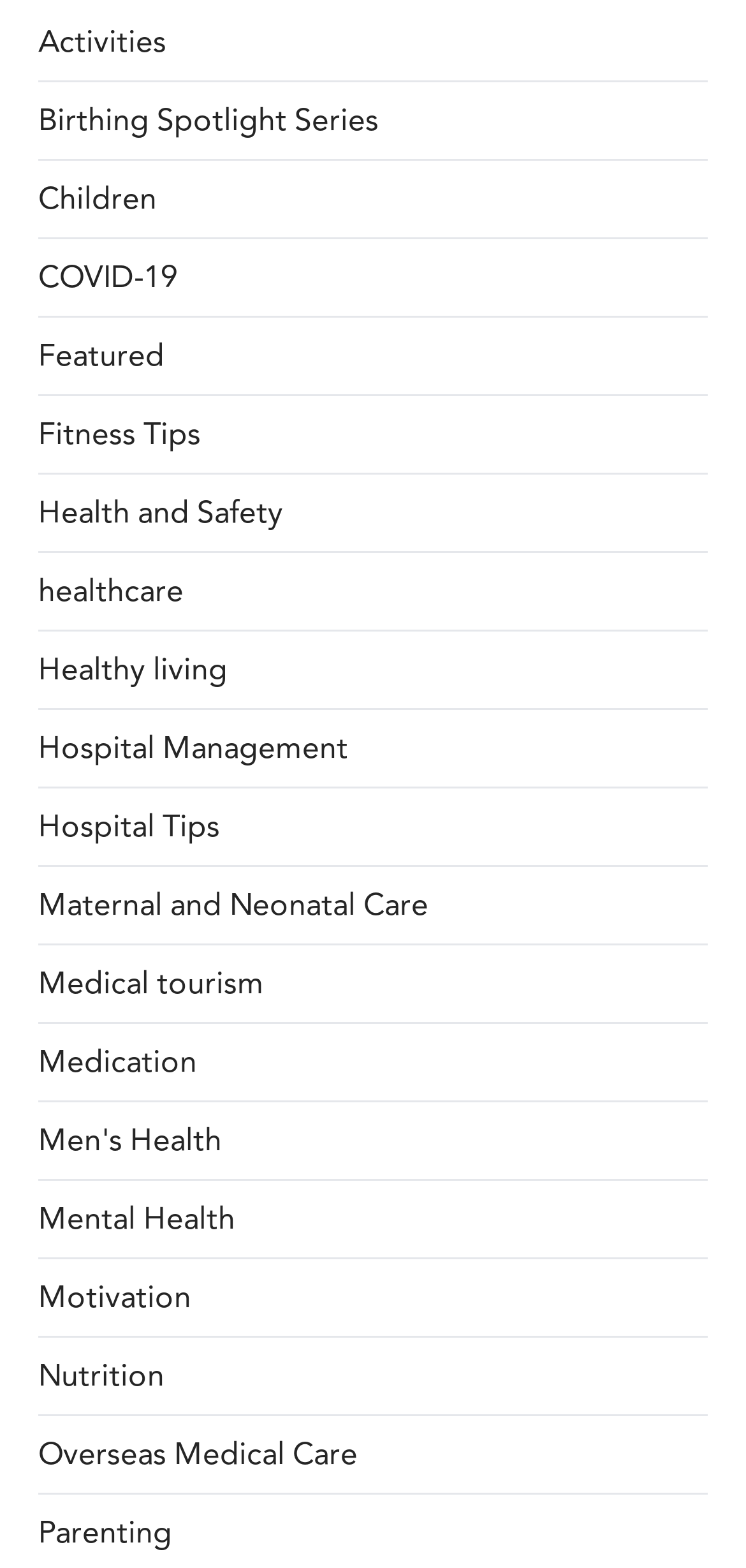Locate the bounding box coordinates of the segment that needs to be clicked to meet this instruction: "Explore Children".

[0.051, 0.113, 0.21, 0.142]